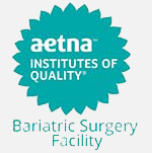Consider the image and give a detailed and elaborate answer to the question: 
What is the name of the recognition program?

The badge at the top features the text 'Aetna Institutes of Quality®', which is the name of the recognition program that has certified the facility for its quality care in bariatric surgery.